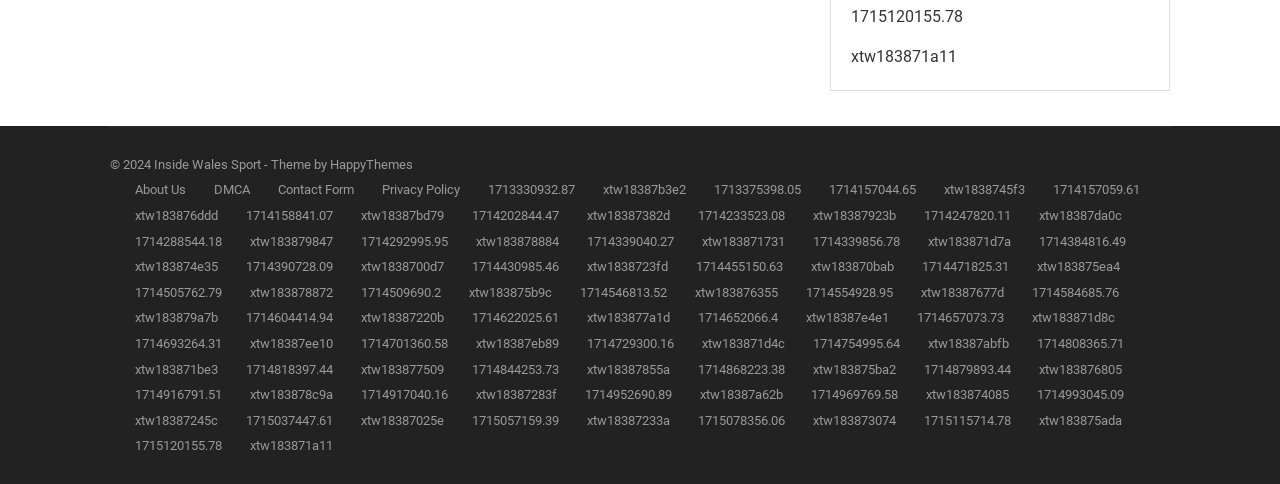Based on the element description: "1714505762.79", identify the UI element and provide its bounding box coordinates. Use four float numbers between 0 and 1, [left, top, right, bottom].

[0.105, 0.588, 0.173, 0.619]